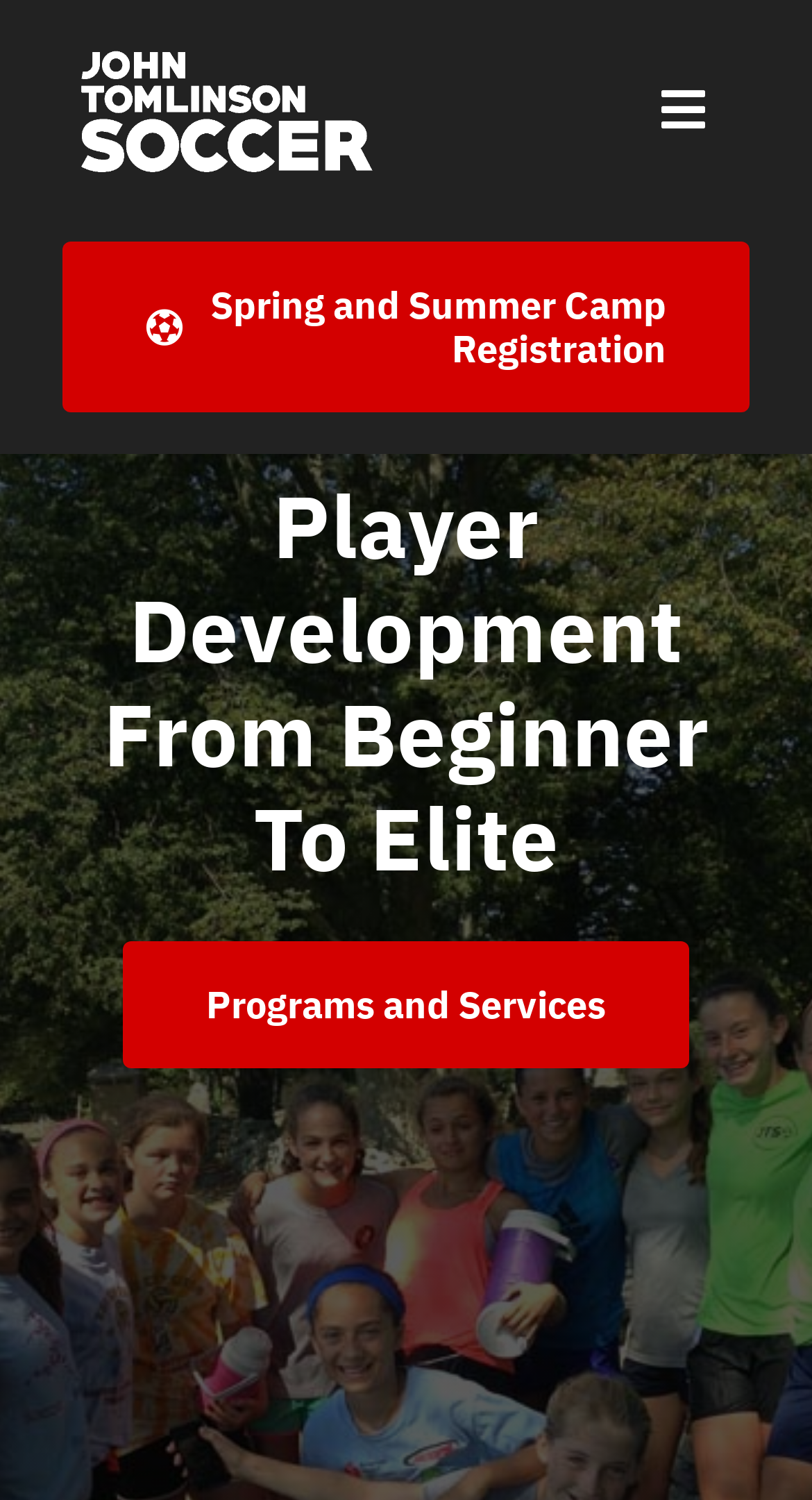Predict the bounding box coordinates for the UI element described as: "Programs and Services". The coordinates should be four float numbers between 0 and 1, presented as [left, top, right, bottom].

[0.151, 0.627, 0.849, 0.711]